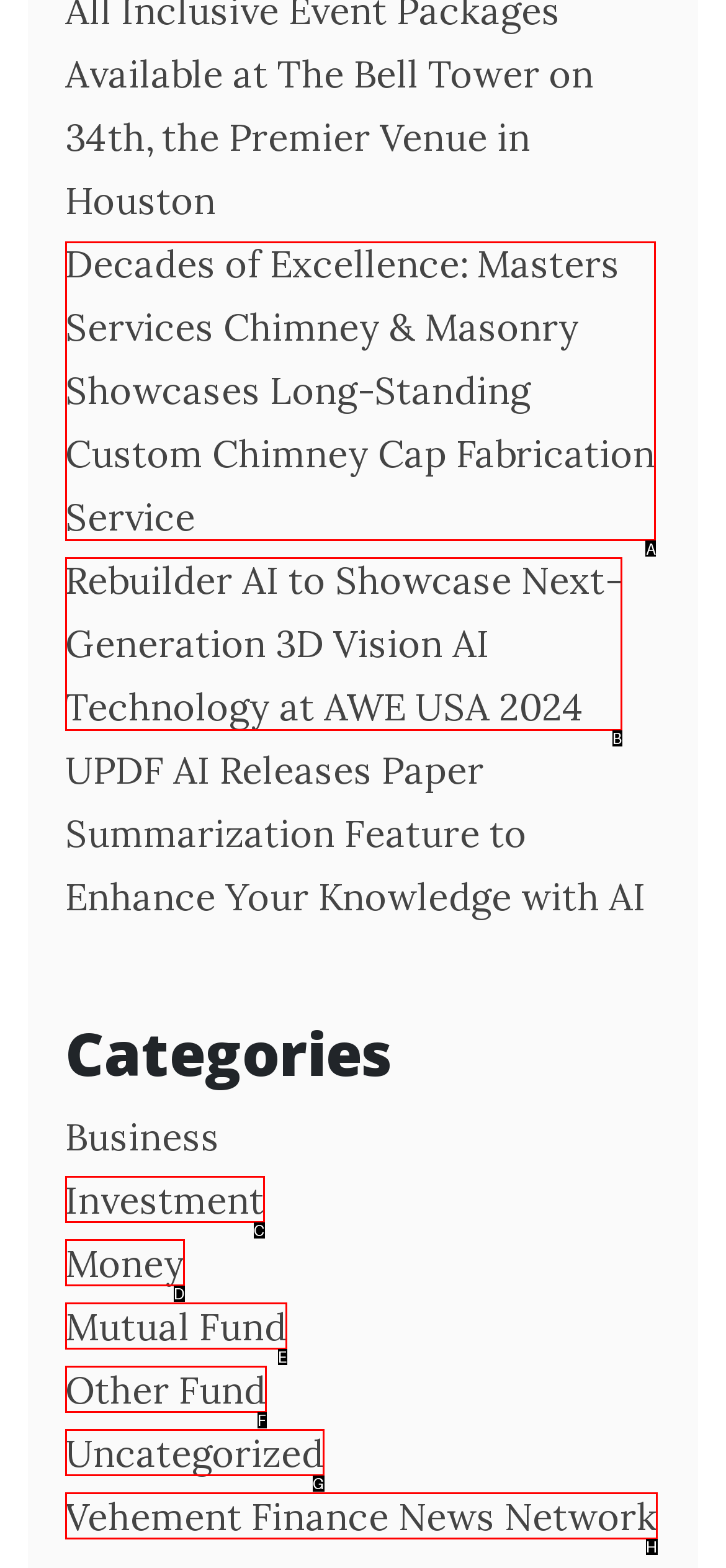Determine which HTML element should be clicked for this task: Read about Decades of Excellence: Masters Services Chimney & Masonry
Provide the option's letter from the available choices.

A